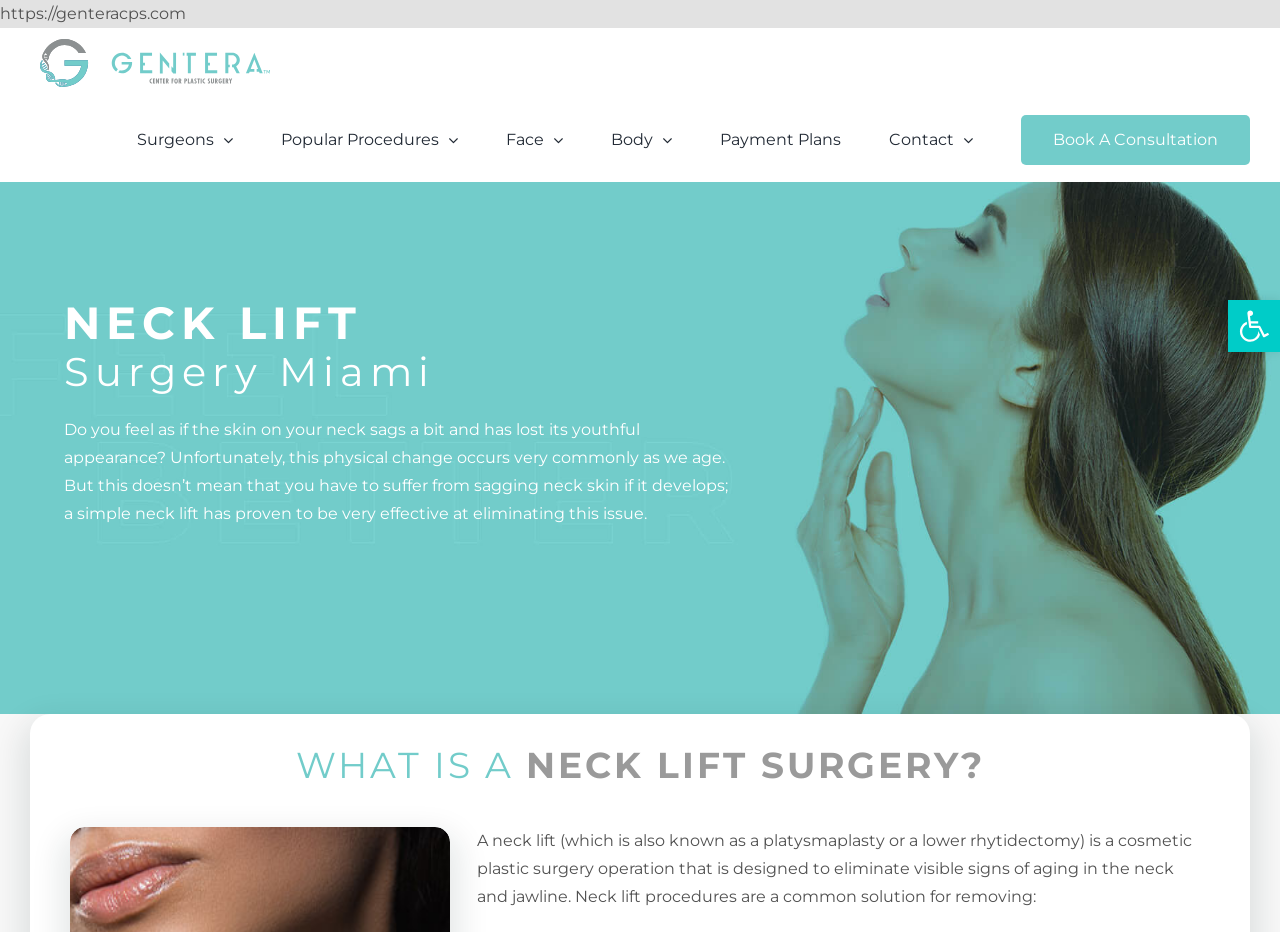Kindly provide the bounding box coordinates of the section you need to click on to fulfill the given instruction: "Click the Gentera Center for Plastic Surgery Logo".

[0.023, 0.041, 0.219, 0.094]